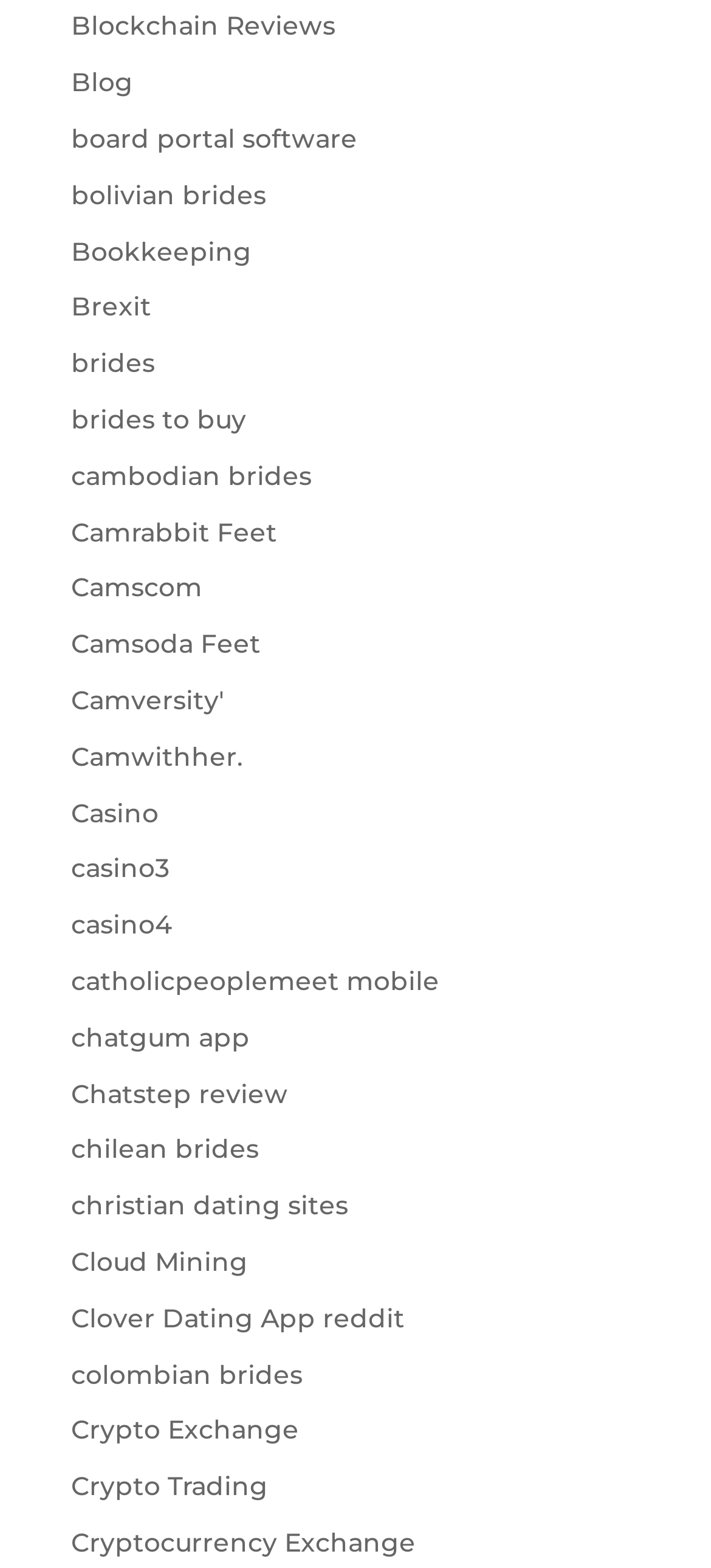Locate the bounding box coordinates of the element you need to click to accomplish the task described by this instruction: "Visit the Blog page".

[0.1, 0.042, 0.187, 0.063]